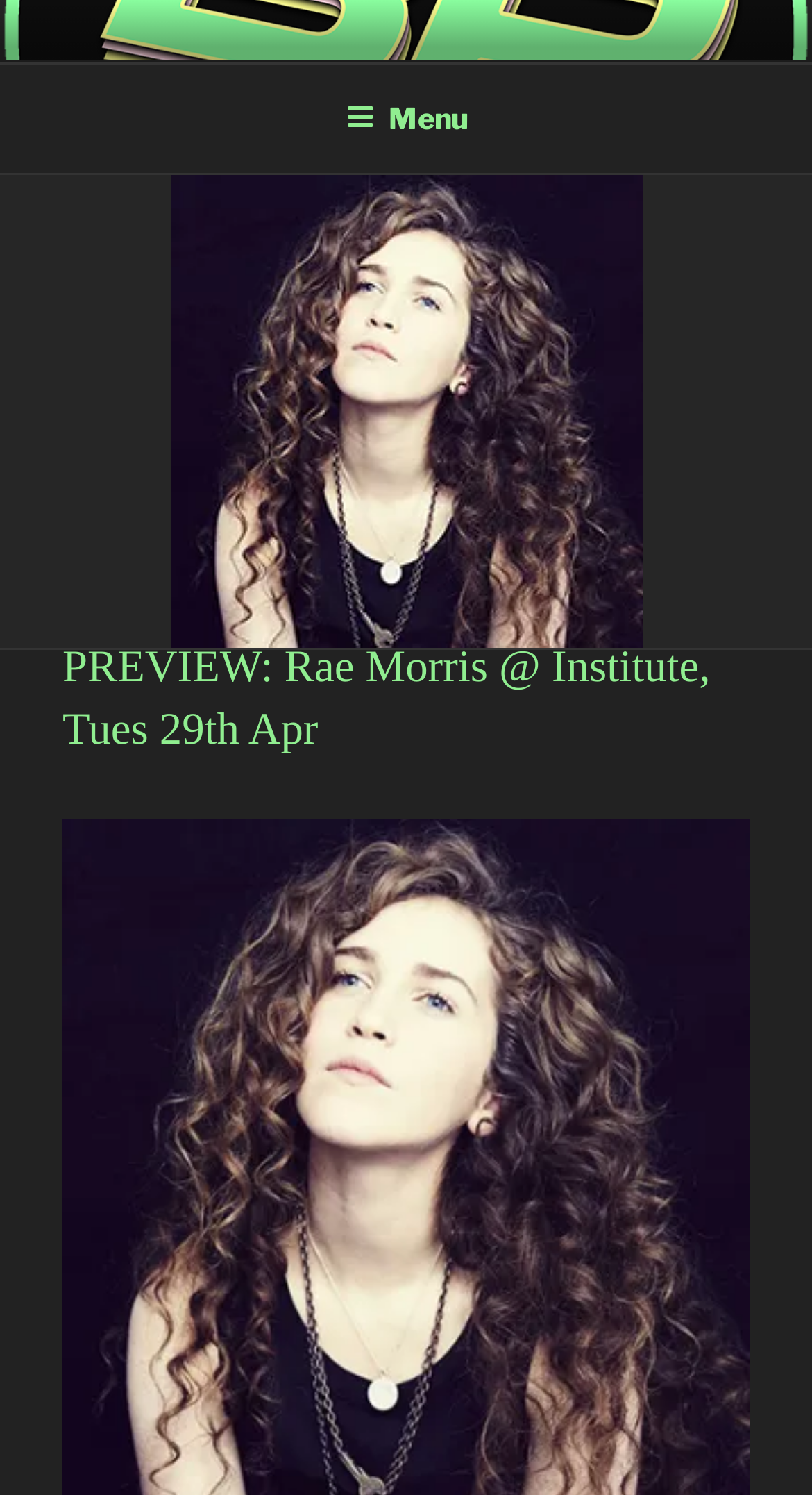Identify the title of the webpage and provide its text content.

PREVIEW: Rae Morris @ Institute, Tues 29th Apr